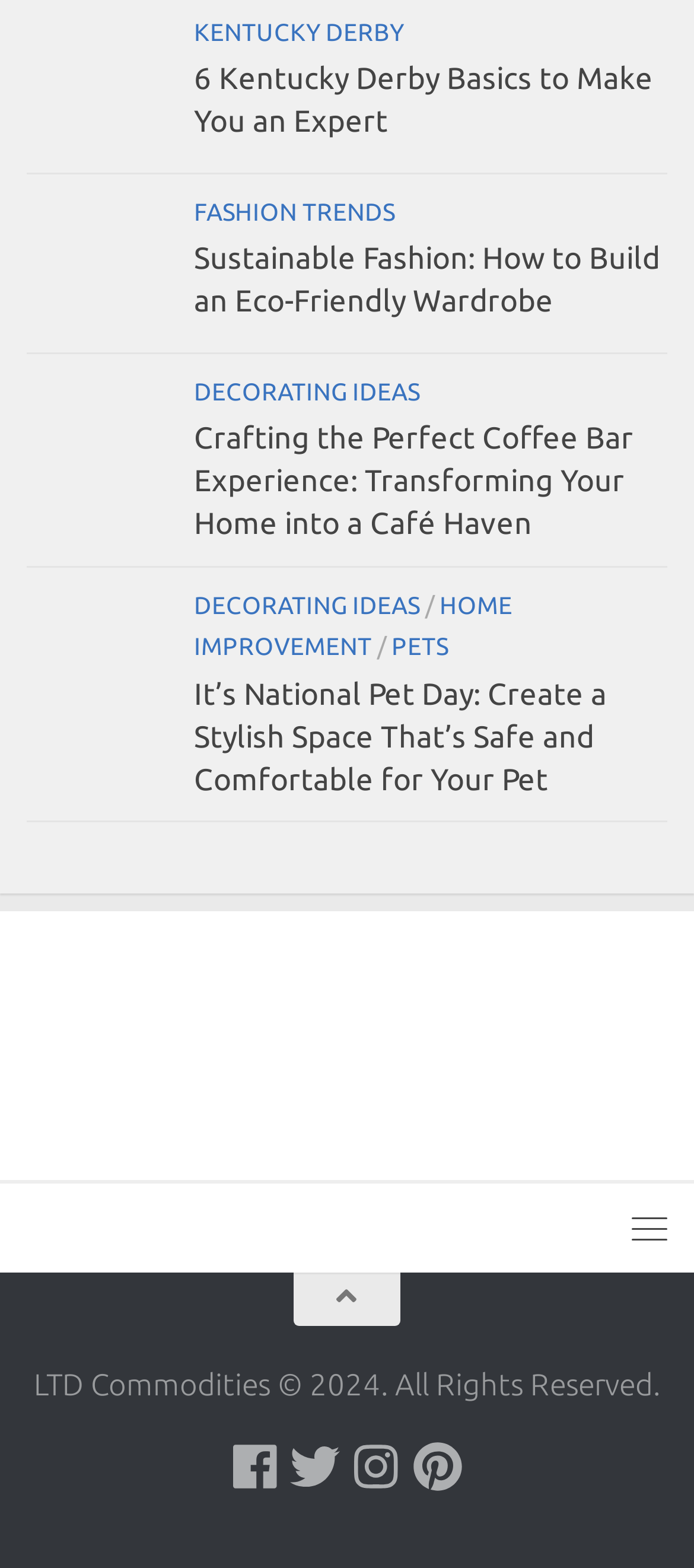How many social media platforms are listed at the bottom?
Please respond to the question thoroughly and include all relevant details.

At the bottom of the webpage, I can see four social media platforms listed: Facebook, Twitter, Instagram, and Pinterest, each with a 'Follow Us On' link.